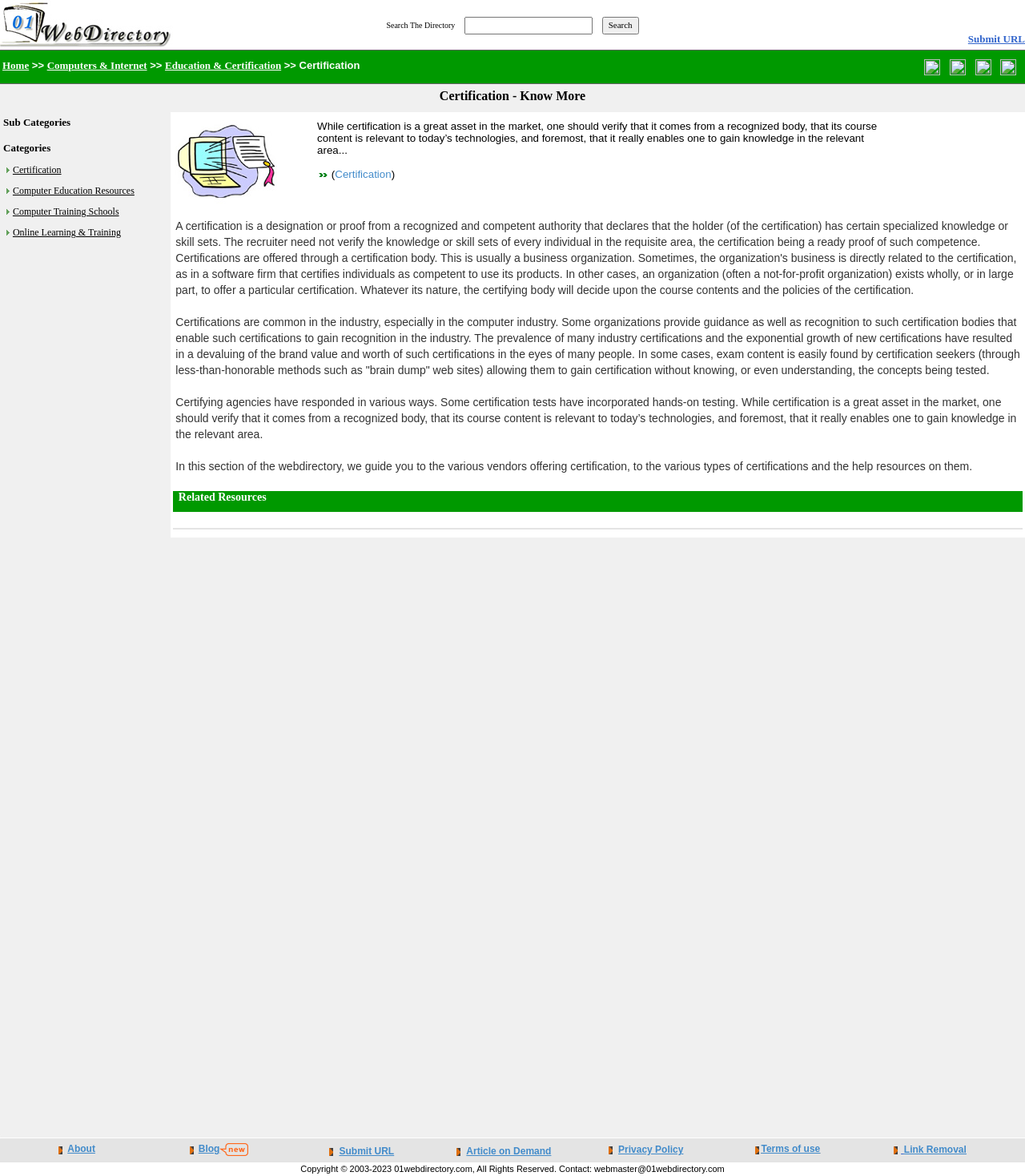Describe all significant elements and features of the webpage.

This webpage is about certification resources and information, specifically focusing on Microsoft, Cisco, Oracle, and Novell certifications. At the top, there is a search bar with a "Search" button, accompanied by a "Submit URL" link. Below this, there are links to "Home", "Computers & Internet", "Education & Certification", and "Certification", with a ">>" symbol indicating a dropdown menu.

On the top-right corner, there are social media links to Twitter, Facebook, Pinterest, and RSS, each with its respective icon. Below this, there is a section titled "Certification - Know More" with a brief introduction to certification.

The main content of the page is divided into sections. The first section discusses the importance of certification, highlighting the need to verify the credibility of the certifying body and the relevance of the course content. There is also a mention of the devaluation of certifications due to the ease of accessing exam content.

The next section provides guidance on certification, mentioning that the webpage will help users find vendors offering certification, types of certifications, and helpful resources. There are also links to related resources.

At the bottom of the page, there are links to "About", "Blog", "Submit URL", "Article on Demand", "Privacy Policy", "Terms of use", and "Link Removal". Additionally, there is a copyright notice with contact information for the webmaster.

Throughout the page, there are several images, including icons for social media, certification logos, and decorative elements. The overall layout is organized, with clear headings and concise text.